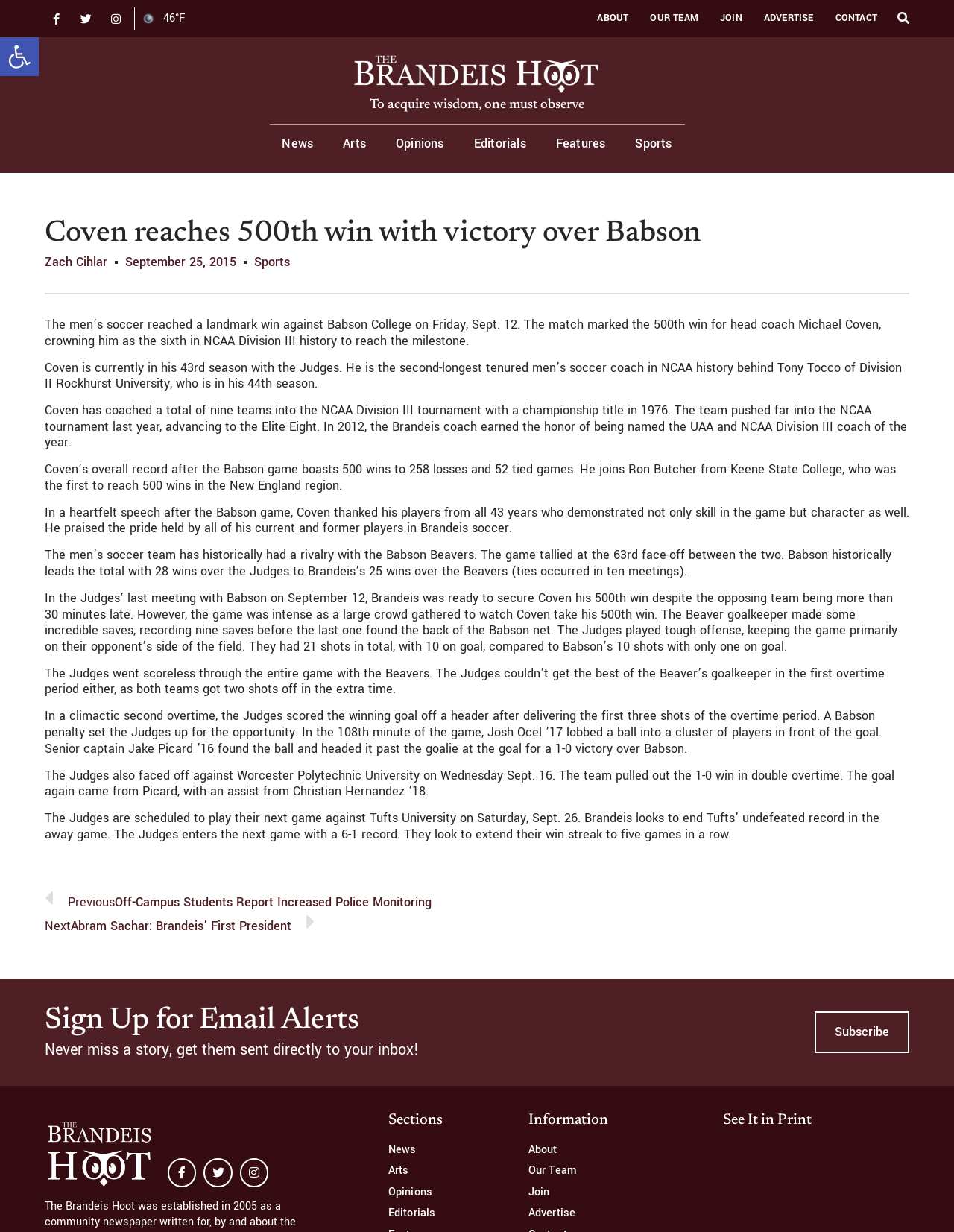Based on the element description: "NextAbram Sachar: Brandeis’ first presidentNext", identify the bounding box coordinates for this UI element. The coordinates must be four float numbers between 0 and 1, listed as [left, top, right, bottom].

[0.047, 0.745, 0.33, 0.759]